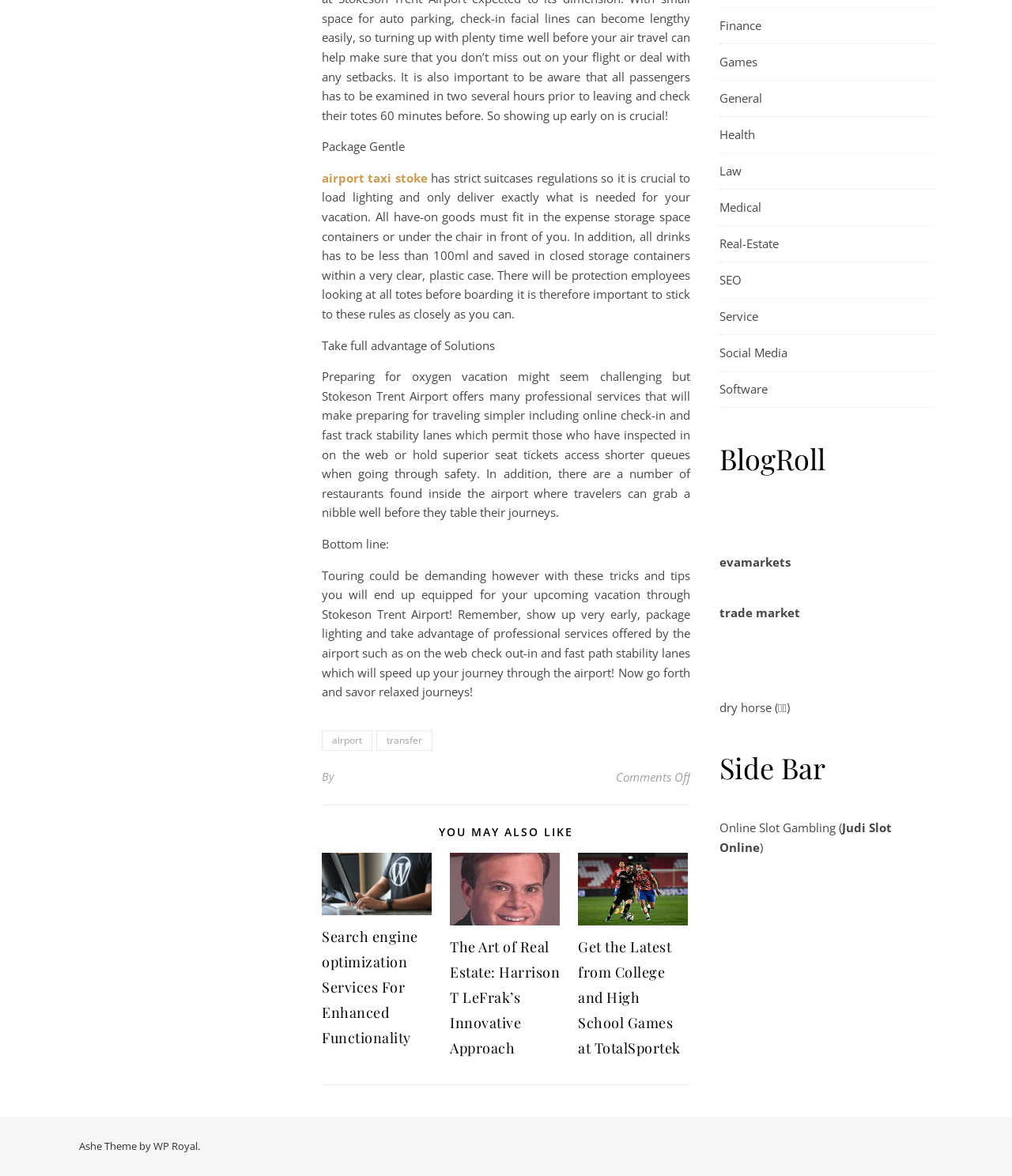Identify the bounding box coordinates of the element to click to follow this instruction: 'Search for something'. Ensure the coordinates are four float values between 0 and 1, provided as [left, top, right, bottom].

None